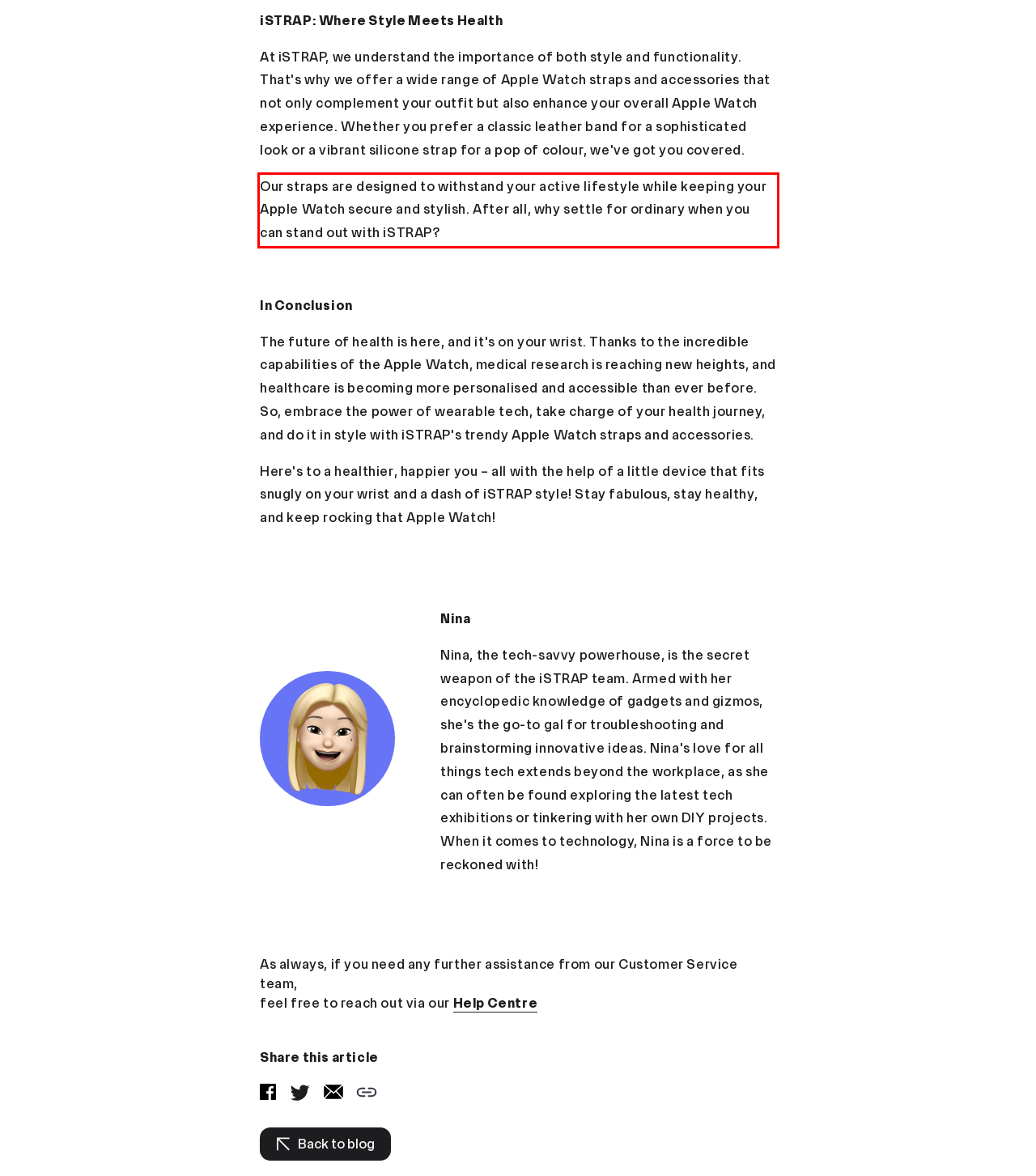Given a screenshot of a webpage, identify the red bounding box and perform OCR to recognize the text within that box.

Our straps are designed to withstand your active lifestyle while keeping your Apple Watch secure and stylish. After all, why settle for ordinary when you can stand out with iSTRAP?